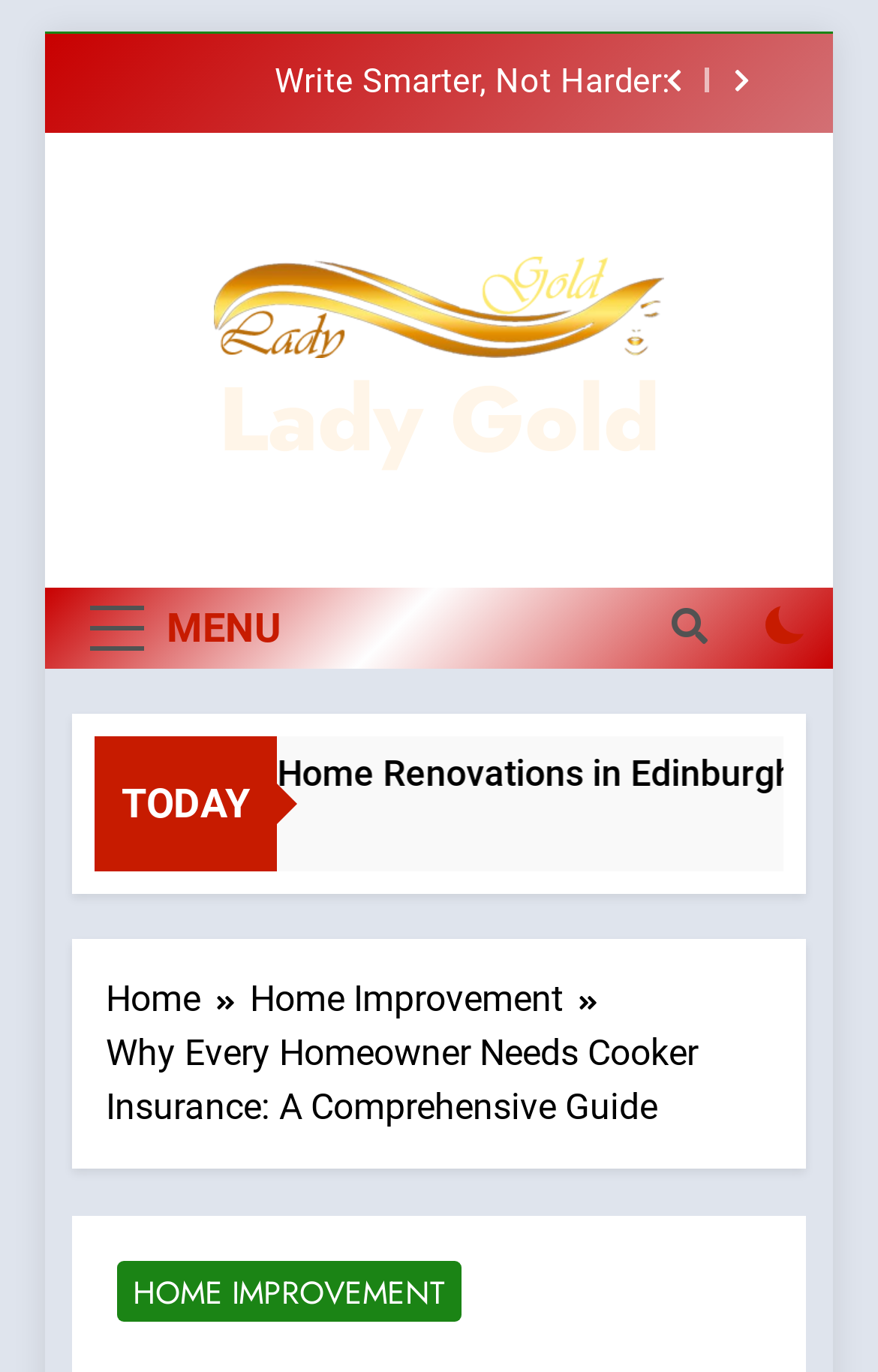Is the checkbox in the top-right corner checked?
Give a one-word or short-phrase answer derived from the screenshot.

No